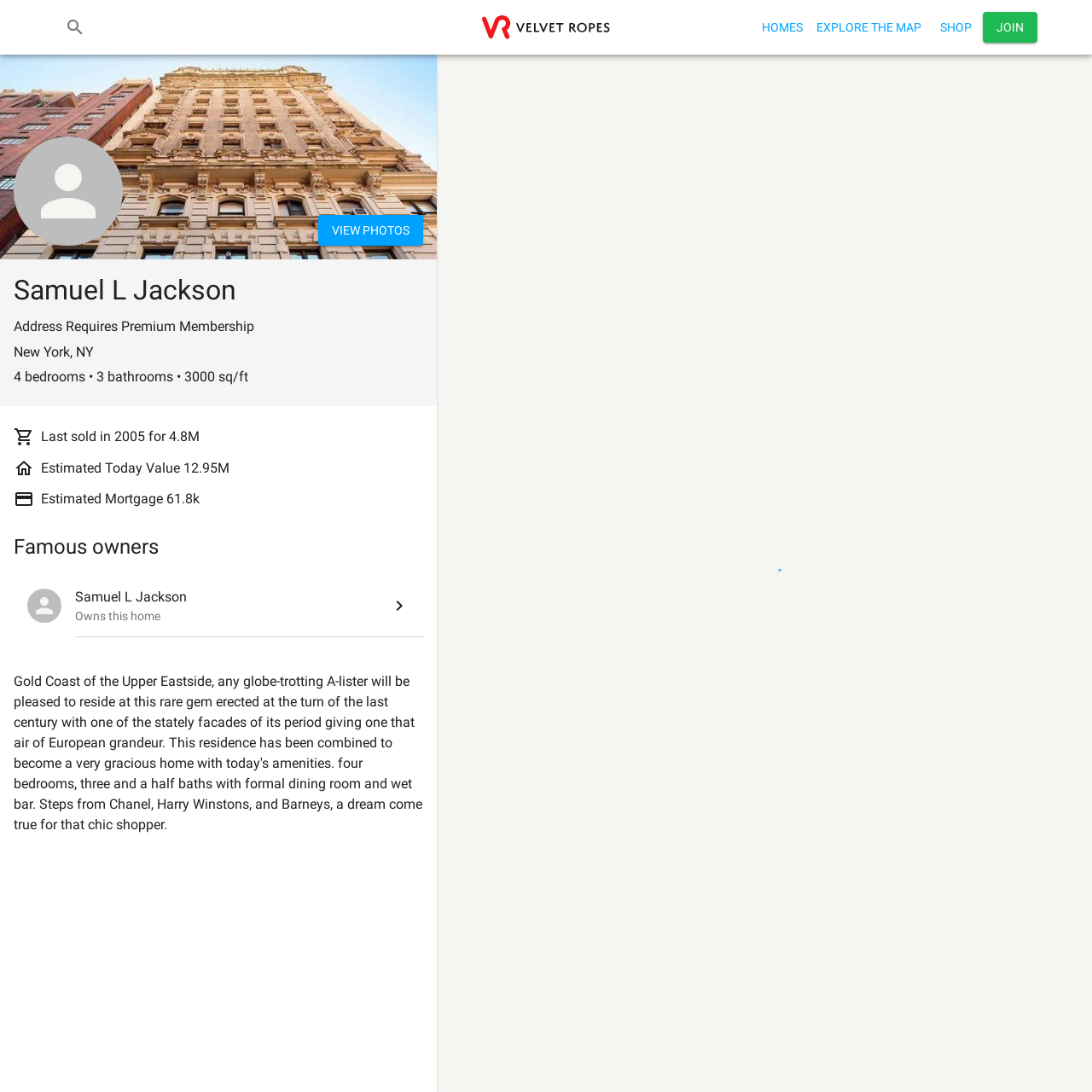Answer in one word or a short phrase: 
What is the square footage of Samuel L Jackson's current home?

3000 sq/ft